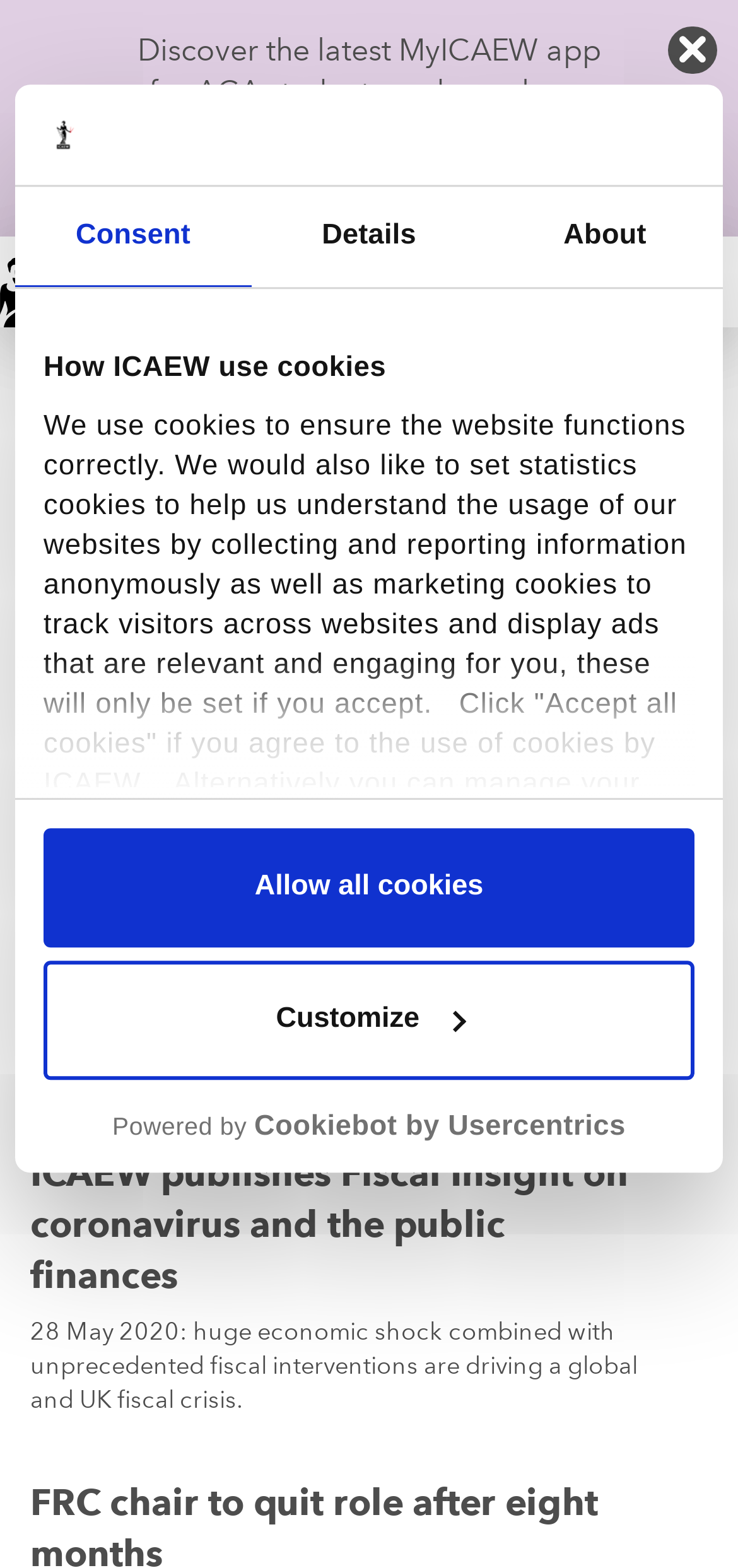Based on the image, give a detailed response to the question: What is the topic of the article with the heading 'Return to work: best practice and guidance'?

The question can be answered by looking at the article section, where there is an article with the heading 'Return to work: best practice and guidance', and the topic of this article is about returning to work.